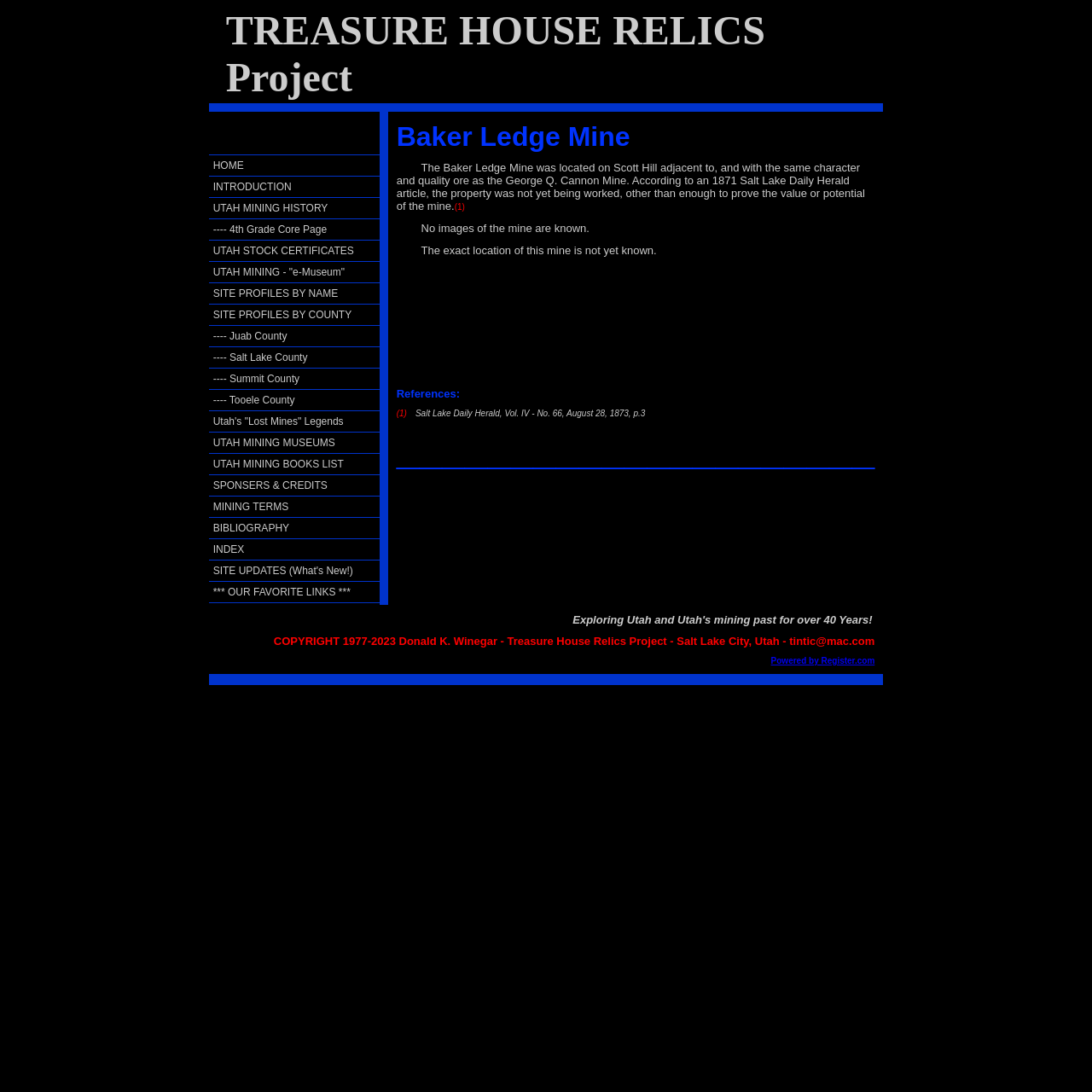Answer the question below in one word or phrase:
What is the purpose of the 'SITE PROFILES BY NAME' link?

To access site profiles by name